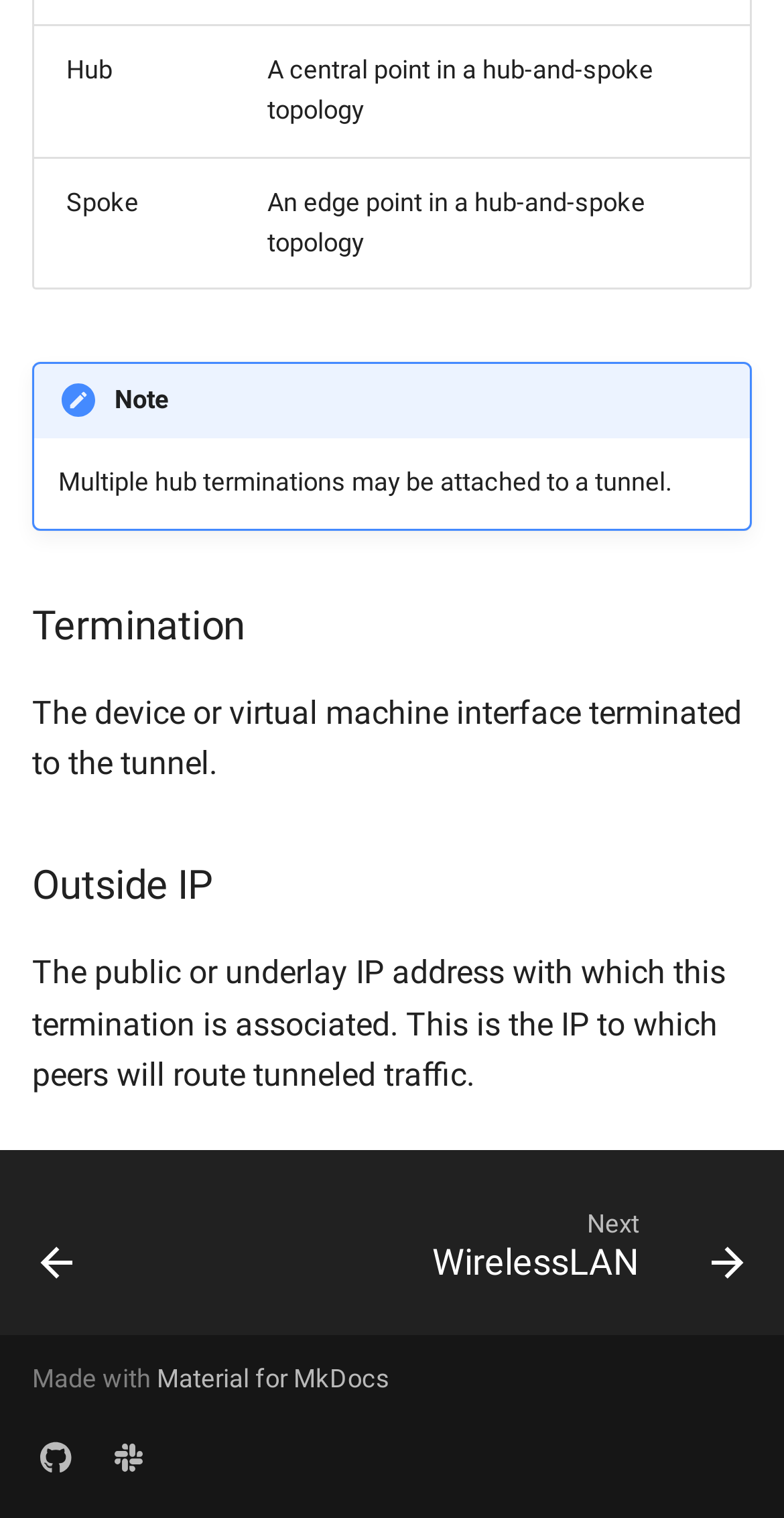Answer briefly with one word or phrase:
What is the purpose of the 'Termination' section?

Device or virtual machine interface